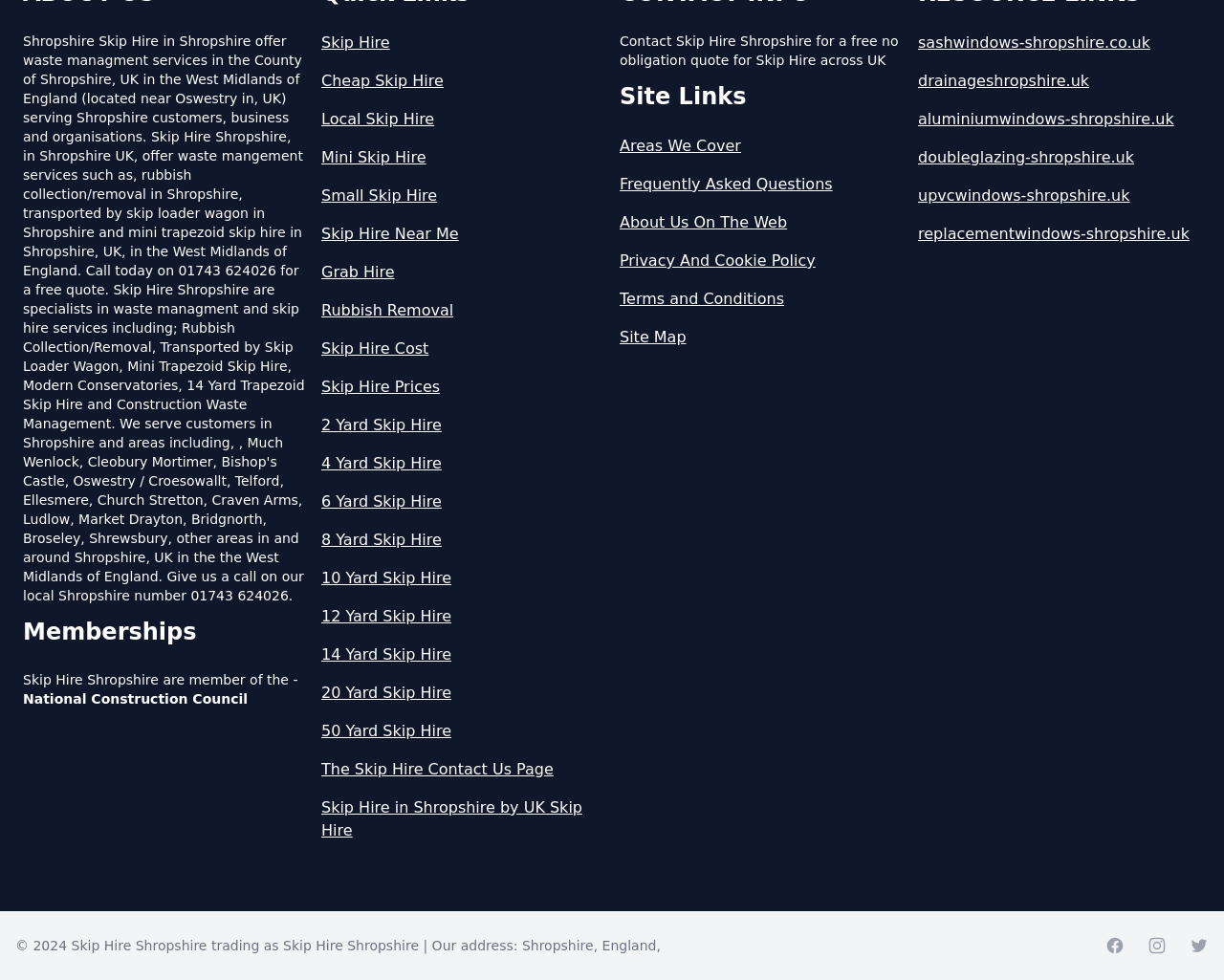Please indicate the bounding box coordinates of the element's region to be clicked to achieve the instruction: "Click on the 'Lowe' link". Provide the coordinates as four float numbers between 0 and 1, i.e., [left, top, right, bottom].

[0.031, 0.084, 0.491, 0.155]